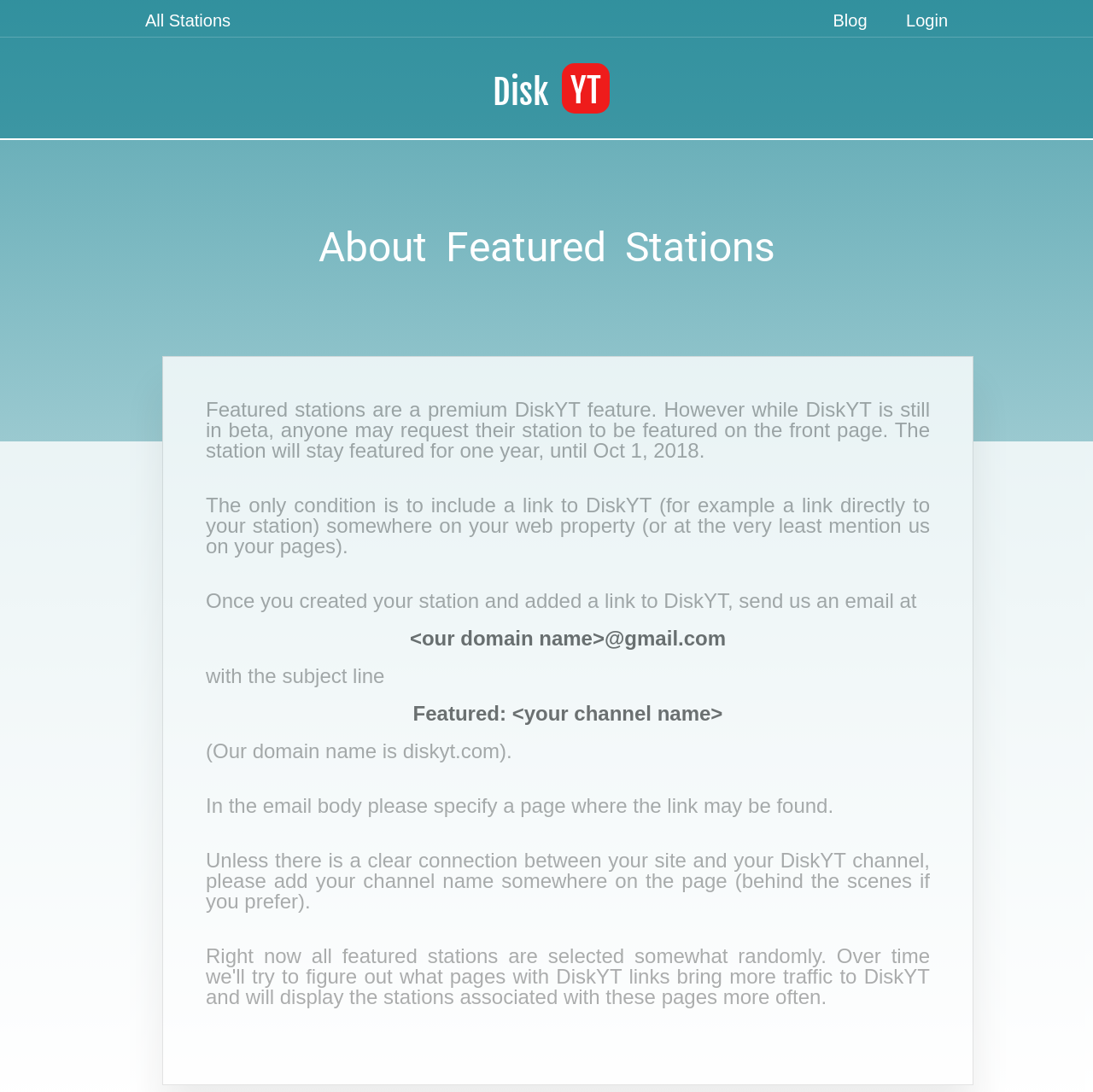Determine the bounding box for the described HTML element: "YT". Ensure the coordinates are four float numbers between 0 and 1 in the format [left, top, right, bottom].

[0.514, 0.057, 0.557, 0.104]